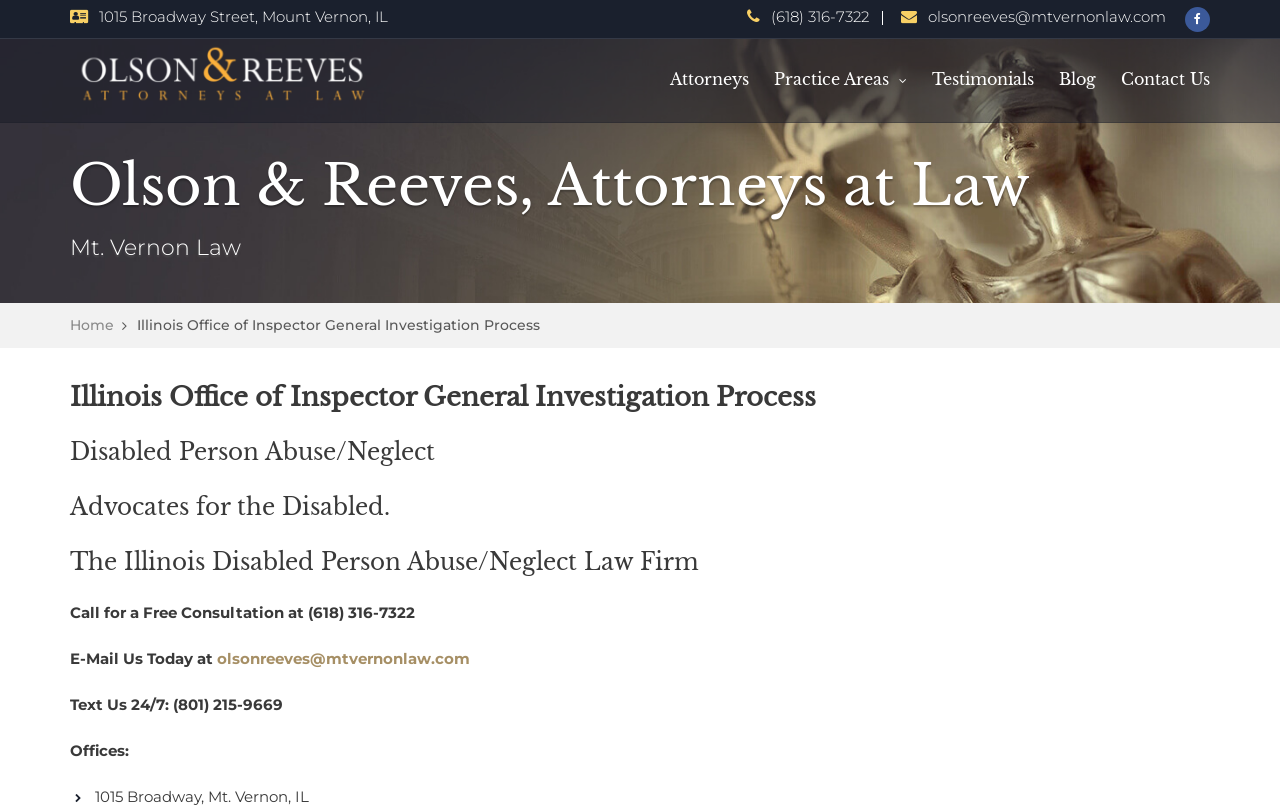Please determine the bounding box coordinates for the UI element described as: "Attorneys".

[0.523, 0.048, 0.585, 0.149]